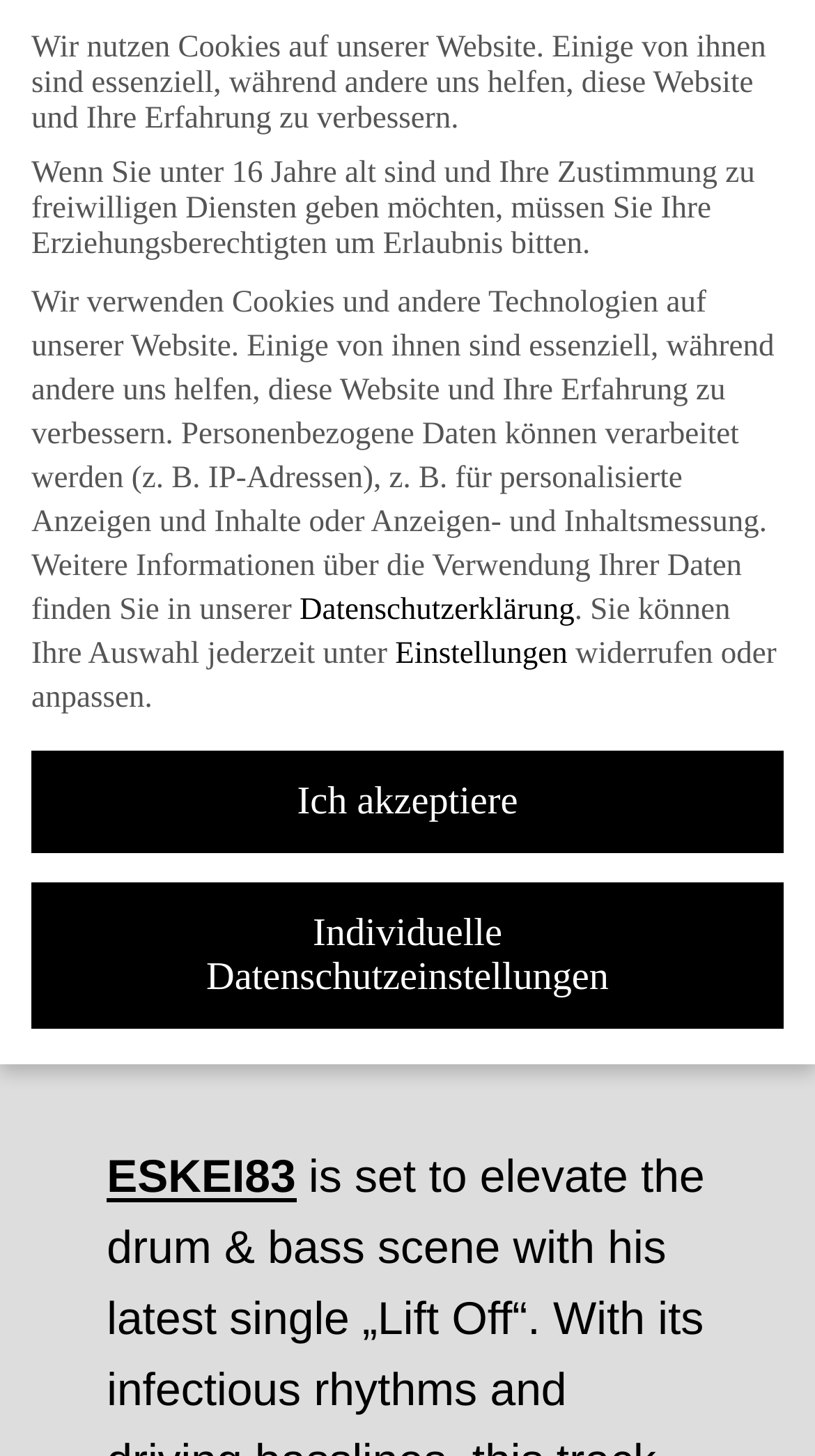Bounding box coordinates must be specified in the format (top-left x, top-left y, bottom-right x, bottom-right y). All values should be floating point numbers between 0 and 1. What are the bounding box coordinates of the UI element described as: Einstellungen

[0.485, 0.438, 0.696, 0.461]